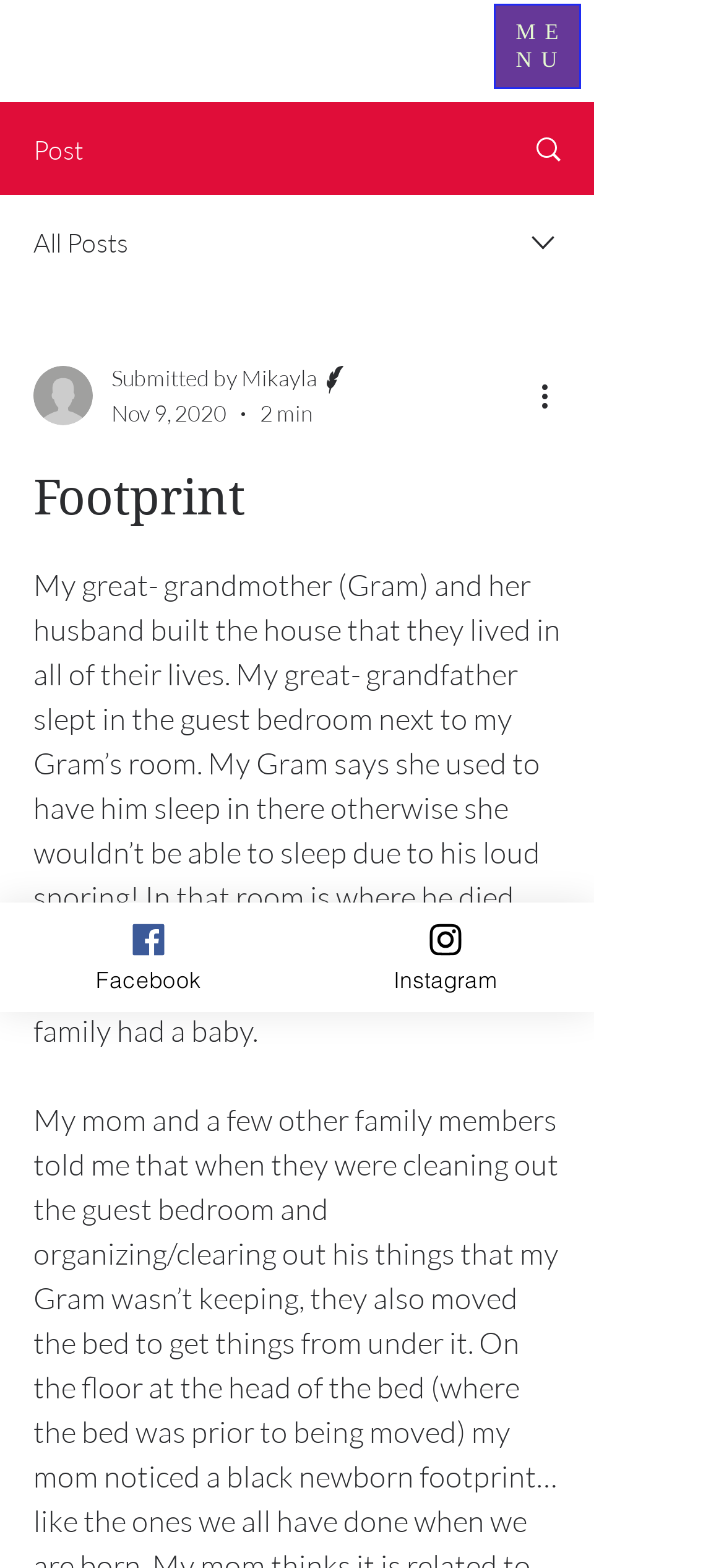Produce a meticulous description of the webpage.

This webpage appears to be a blog post or article about the author's great-grandmother and her husband. At the top left corner, there is a navigation menu button labeled "Open navigation menu" with a popup dialog. Next to it, there are two static text elements "ME" and "NU". 

Below the navigation menu, there is a link labeled "Post" with an image to its right. Further down, there is a static text element "All Posts" and another image. 

On the left side of the page, there is a combobox with a dropdown menu that contains links to the writer's picture, submitted by information, and a timestamp. The writer's picture is accompanied by an image. 

The main content of the page is a heading "Footprint" followed by a long paragraph of text that describes the author's great-grandmother and her husband's life in their home. The text mentions the great-grandfather's sleeping habits and his eventual death in the guest bedroom.

At the bottom of the page, there are two links to social media platforms, Facebook and Instagram, each accompanied by an image.